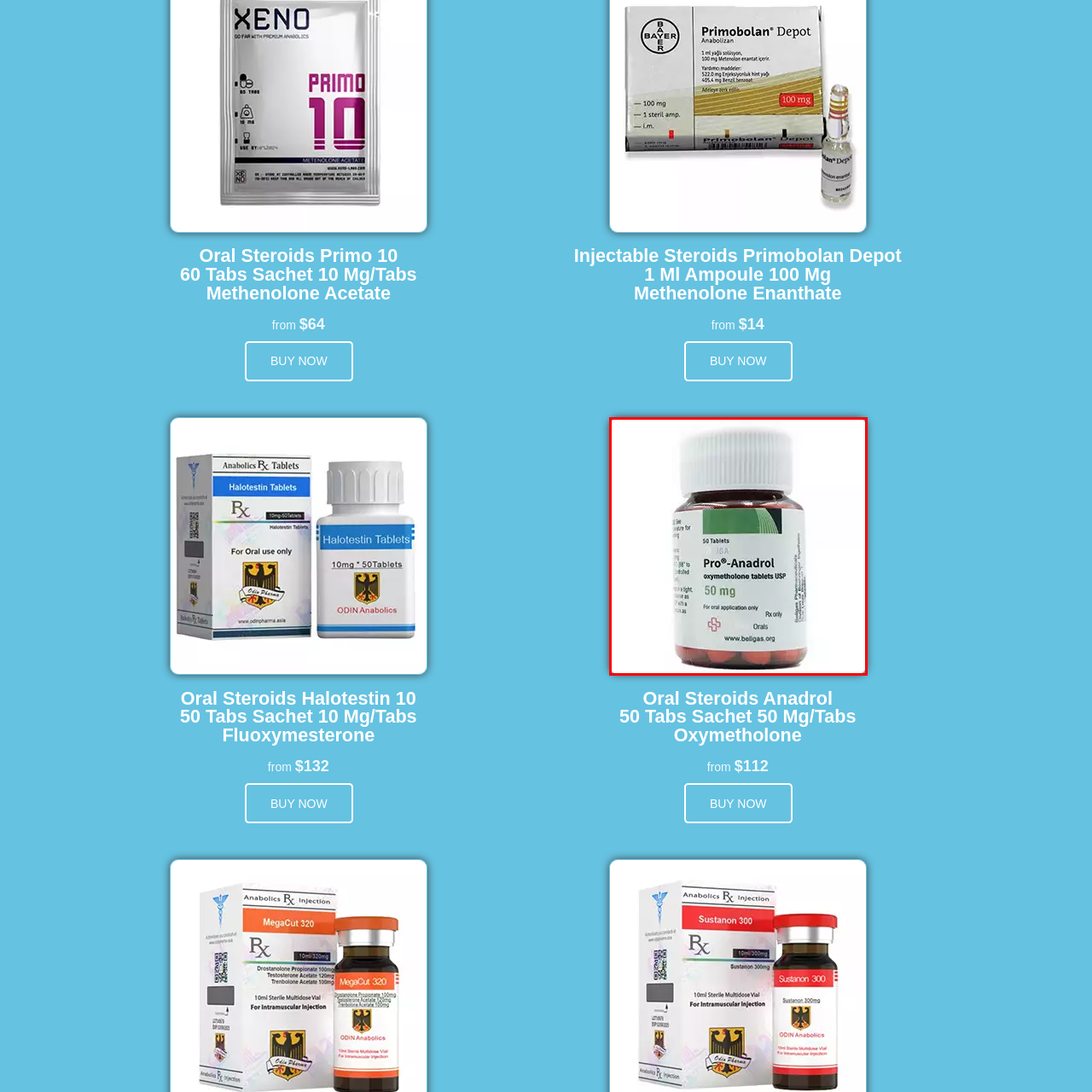Provide a comprehensive description of the content within the red-highlighted area of the image.

The image showcases a bottle of **Pro-Anadrol**, which contains **50 tablets** of **oxymetholone**, each tablet being **50 mg**. The packaging is designed for oral application, indicated by the label stating "for oral application only." The bottle is labeled with essential details such as the dosage and the manufacturer's information, ensuring clarity and safety for users. This product is typically used in therapeutic contexts, often associated with the treatment of certain medical conditions. The logo and website address are also displayed, providing additional credibility and sourcing information.